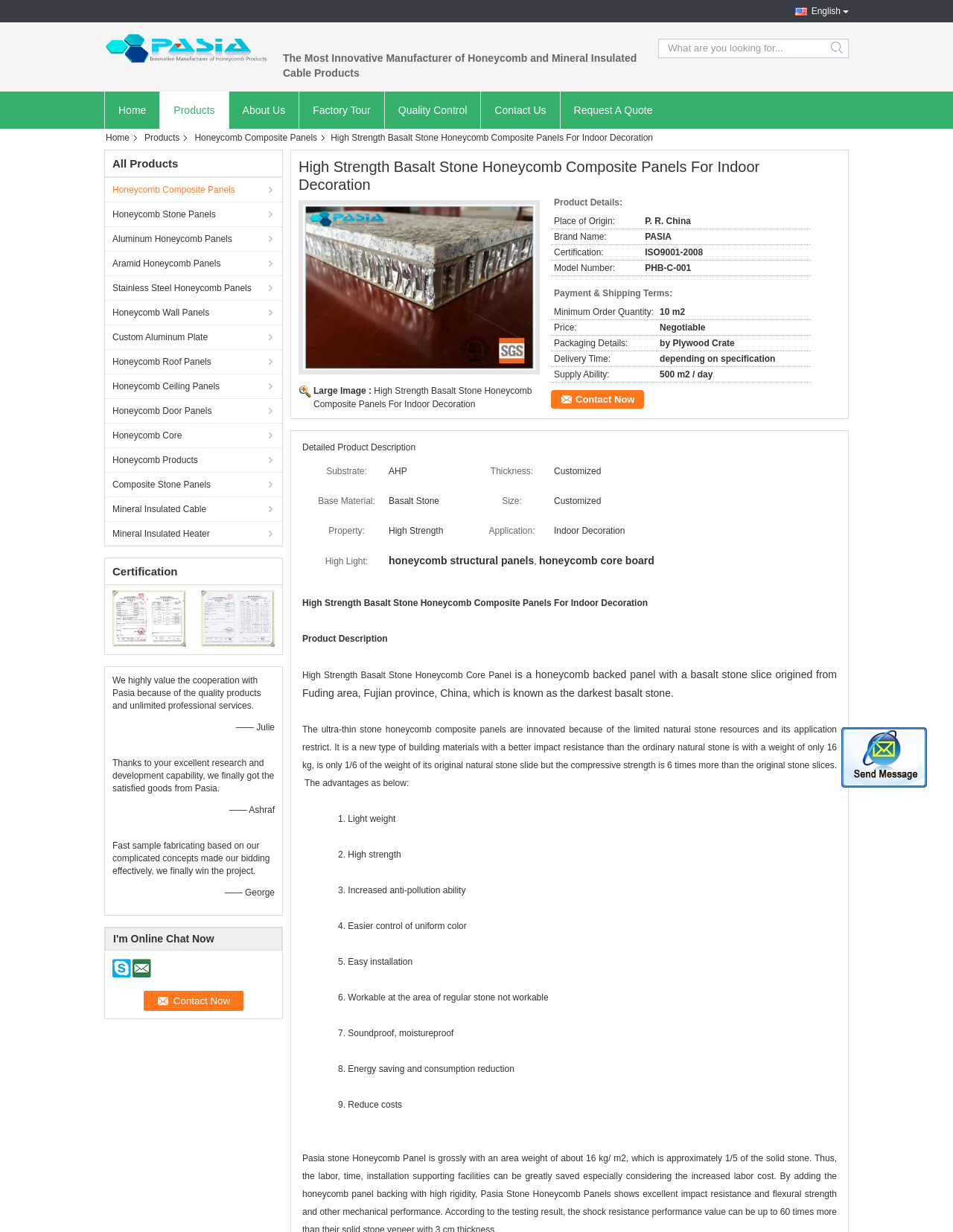What is the purpose of the product?
Could you give a comprehensive explanation in response to this question?

I found the purpose of the product by looking at the heading element with the text 'High Strength Basalt Stone Honeycomb Composite Panels For Indoor Decoration' and extracting the purpose 'For Indoor Decoration' from it.